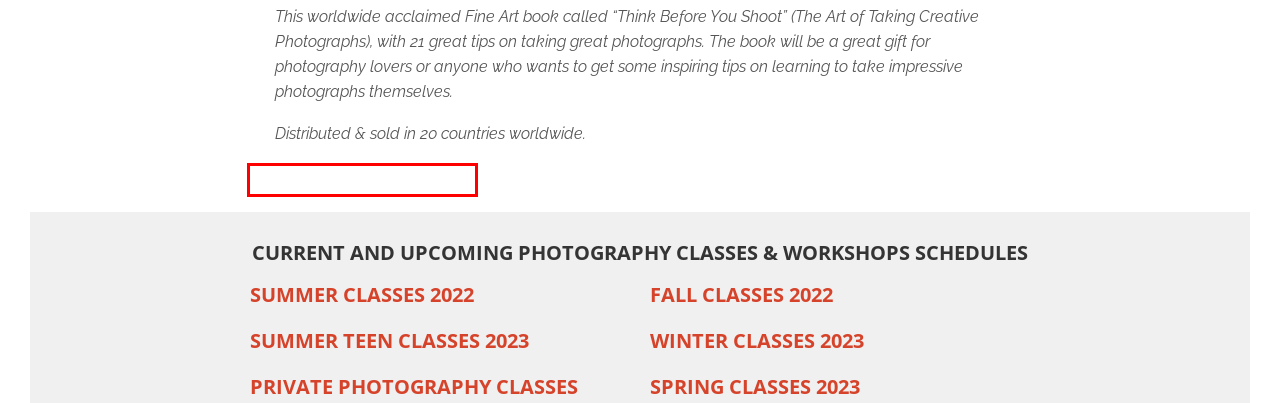With the provided webpage screenshot containing a red bounding box around a UI element, determine which description best matches the new webpage that appears after clicking the selected element. The choices are:
A. Private Photography Classes | Creative Photography Workshops
B. Fall Class Schedule | Creative Photography Workshops
C. Amazon.com
D. Teen Photography Classes | Creative Photography Workshops
E. Summer Class Schedule | Creative Photography Workshops
F. Winter Class Schedule | Creative Photography Workshops
G. Spring 2019 Photography Classes | Creative Photography Workshops
H. Contact | Creative Photography Workshops

E